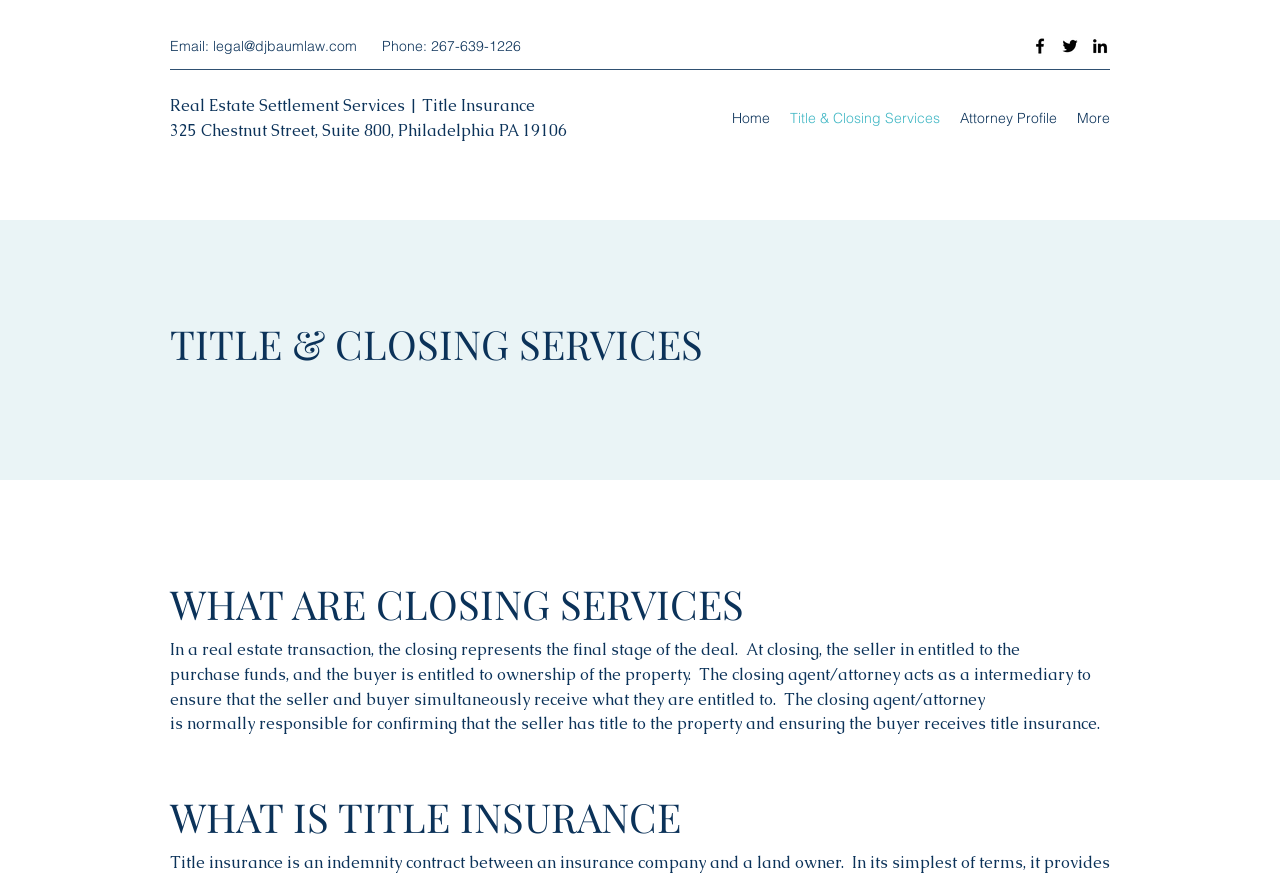Provide a brief response in the form of a single word or phrase:
What is the role of the closing agent/attorney in a real estate transaction?

To ensure seller and buyer receive what they are entitled to